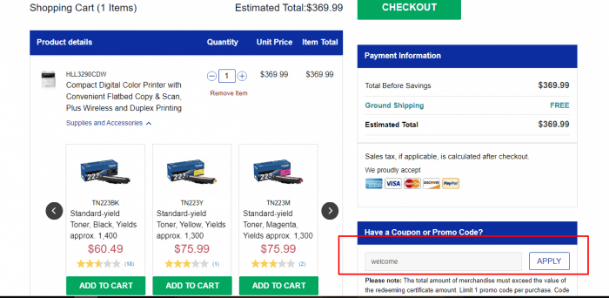What is the promo code to redeem the coupon?
Provide a thorough and detailed answer to the question.

The promo code to redeem the coupon can be found in the payment information section, where it is stated that the user can enter the code 'welcome' and then click the 'APPLY' button to redeem the coupon.